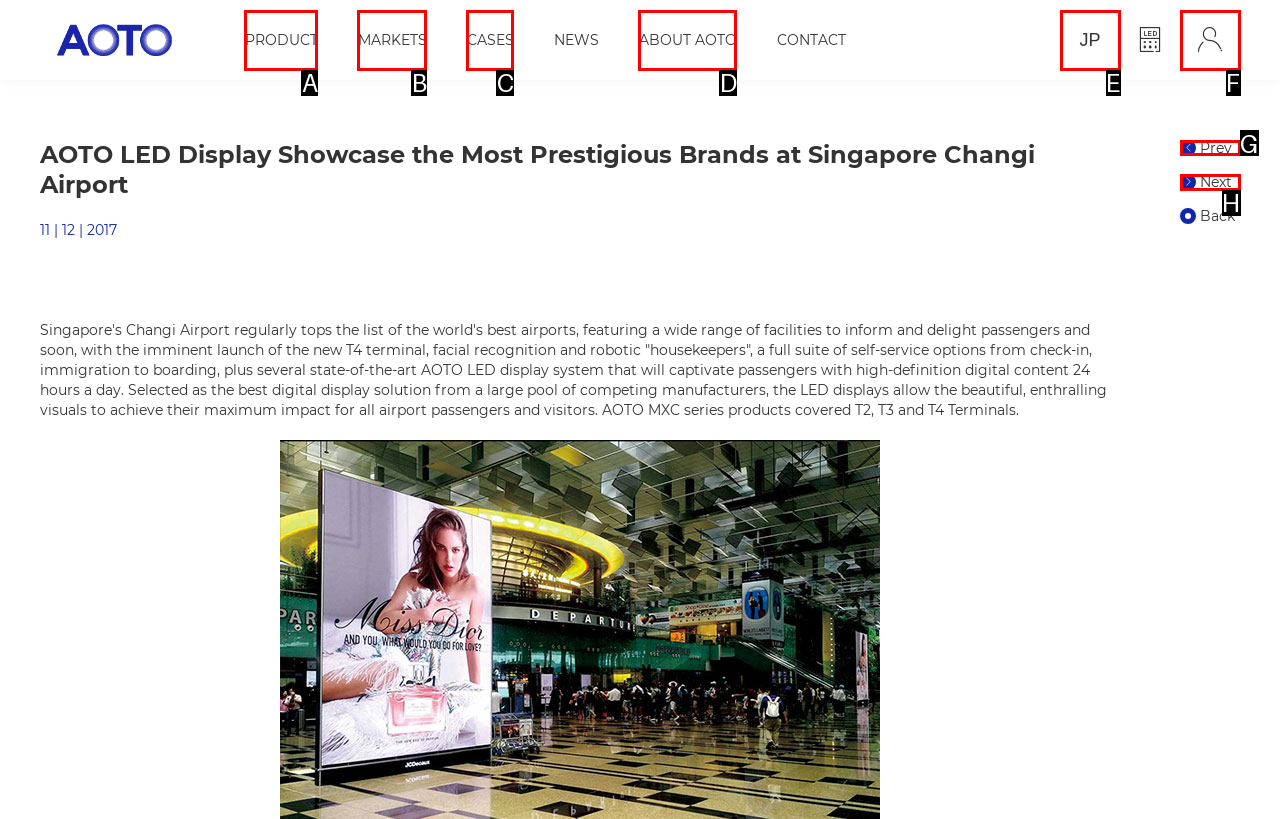Select the appropriate HTML element to click for the following task: Click on the Previous button
Answer with the letter of the selected option from the given choices directly.

G